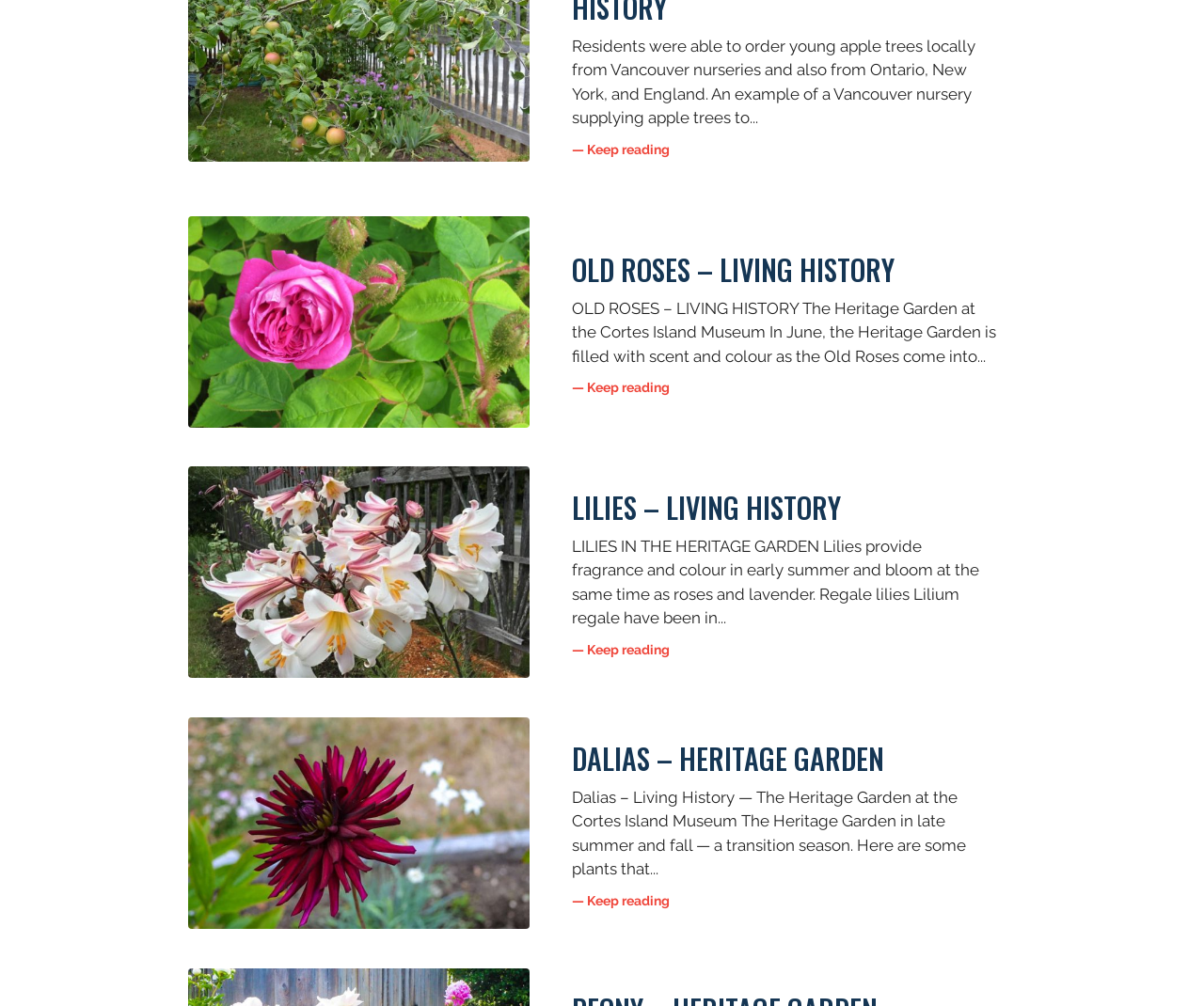Locate the bounding box coordinates of the item that should be clicked to fulfill the instruction: "Explore the Heritage Garden through the Dalias link".

[0.156, 0.713, 0.44, 0.923]